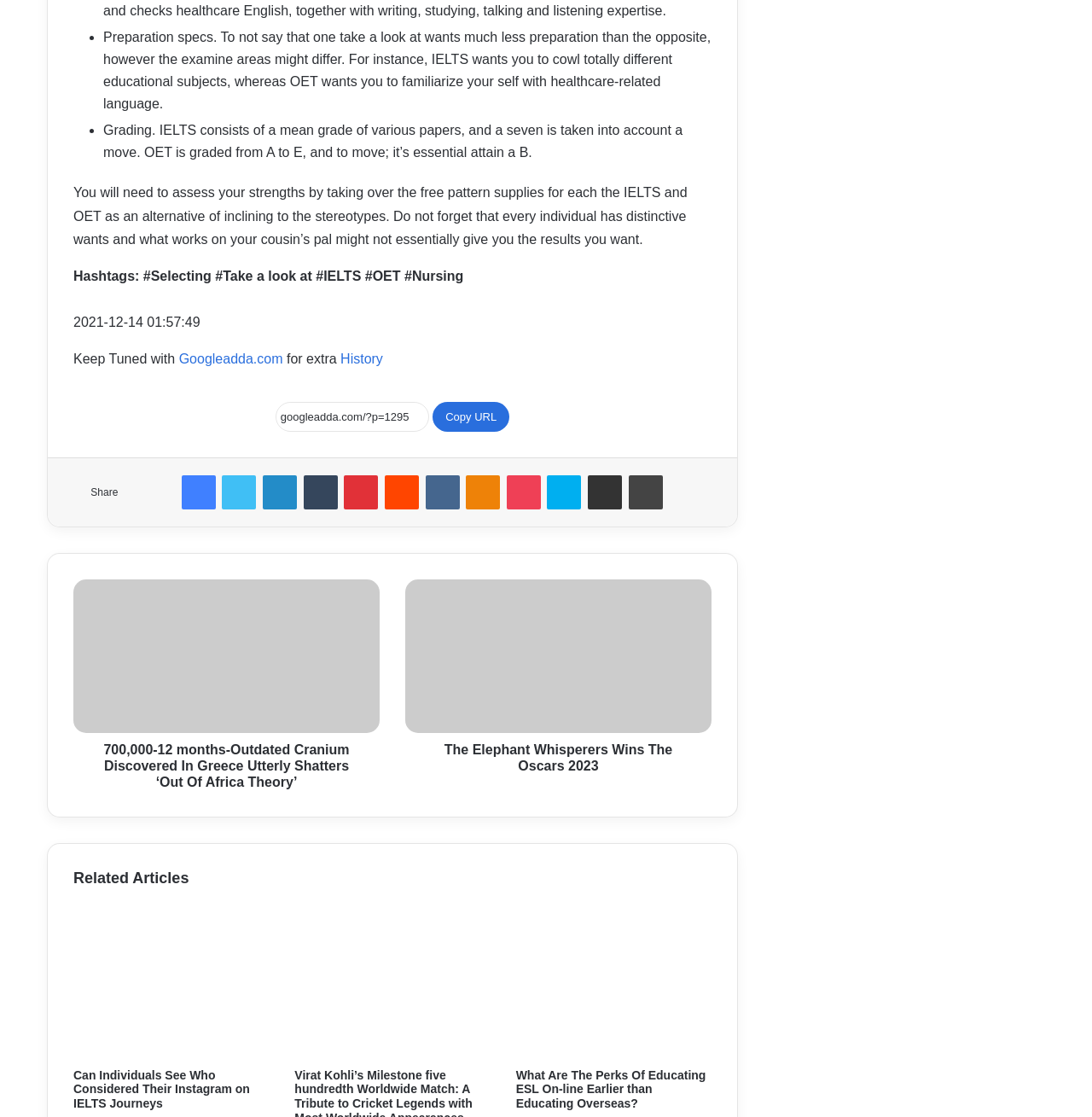Kindly determine the bounding box coordinates of the area that needs to be clicked to fulfill this instruction: "Visit Googleadda.com".

[0.164, 0.315, 0.259, 0.328]